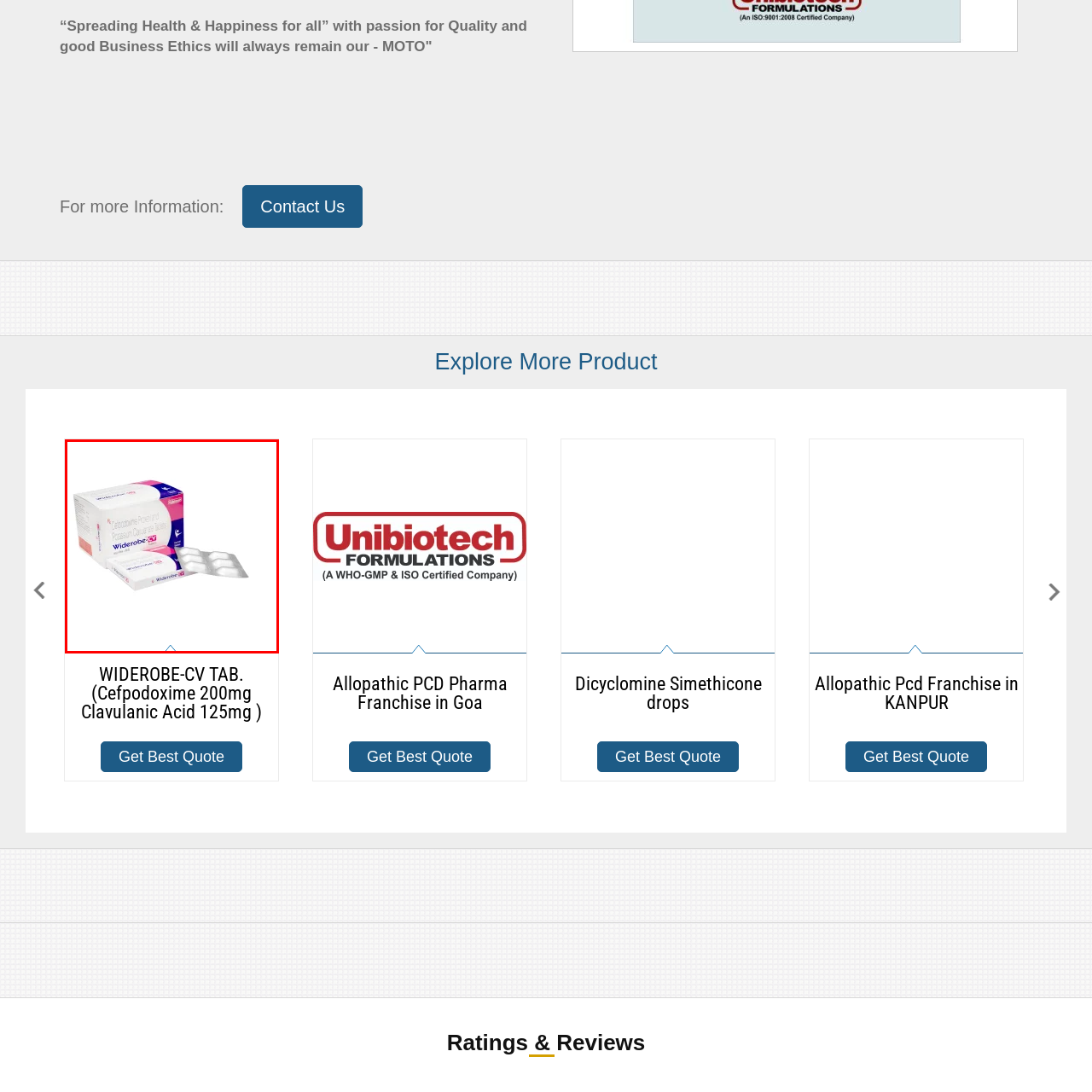What is the purpose of the medication?
Look closely at the image inside the red bounding box and answer the question with as much detail as possible.

The medication is used to treat bacterial infections, which is stated in the caption, and it is integral in a variety of medical settings, emphasizing its importance in promoting health.